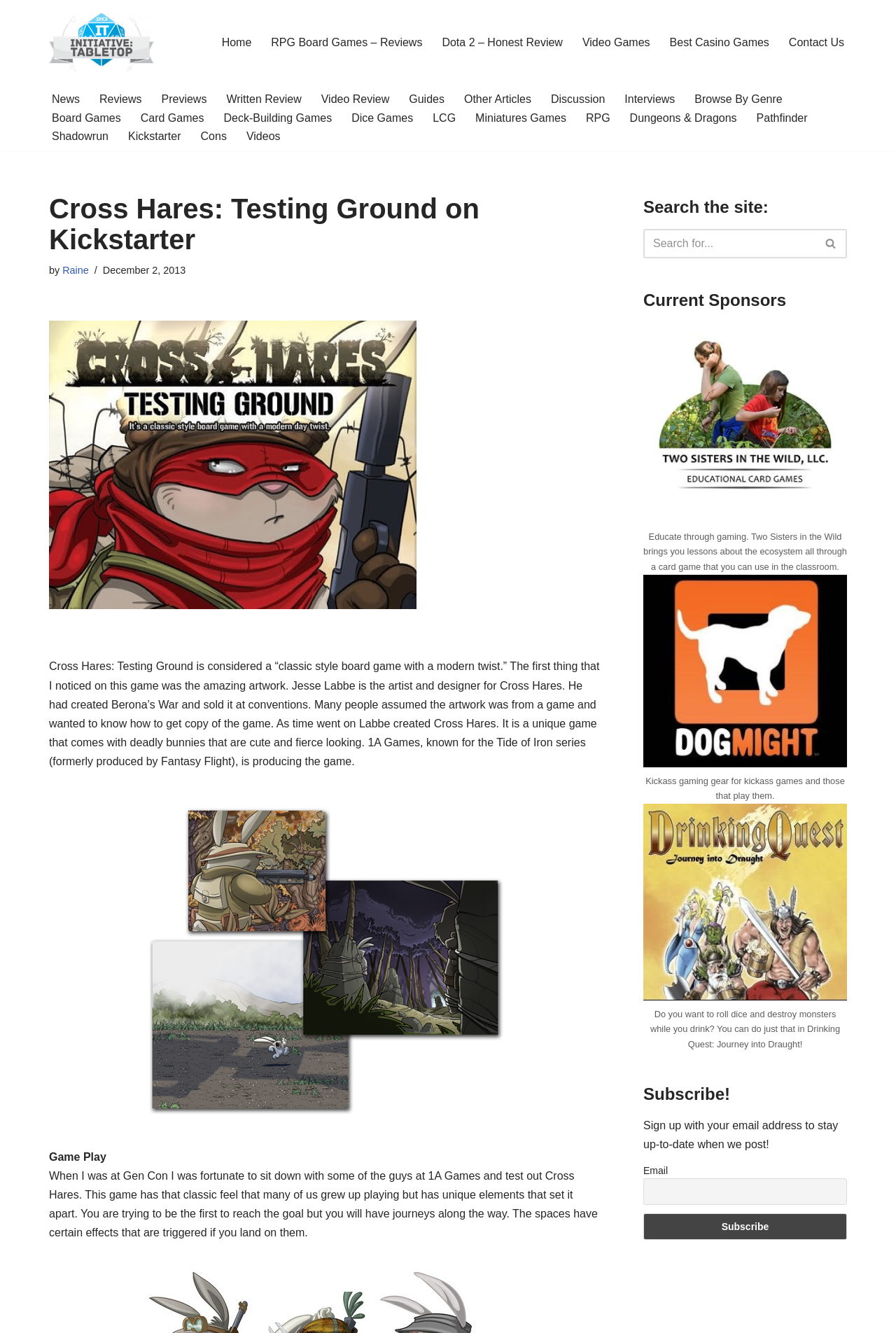Explain the webpage's layout and main content in detail.

This webpage is about a tabletop gaming website, specifically featuring a review of the board game "Cross Hares: Testing Ground" on Kickstarter. At the top of the page, there is a navigation menu with links to the website's home page, reviews, video games, and contact information. Below this, there is a secondary navigation menu with links to news, reviews, previews, and other articles.

The main content of the page is a review of "Cross Hares: Testing Ground", which is described as a "classic style board game with a modern twist". The review includes an image of the game's artwork and a detailed description of the gameplay. The reviewer mentions that the game has a unique feel and that they were able to test it out at Gen Con.

To the right of the main content, there is a sidebar with a search bar, a list of current sponsors, and a section featuring images and descriptions of other games and gaming-related products.

At the bottom of the page, there is a section where visitors can subscribe to the website's newsletter by entering their email address.